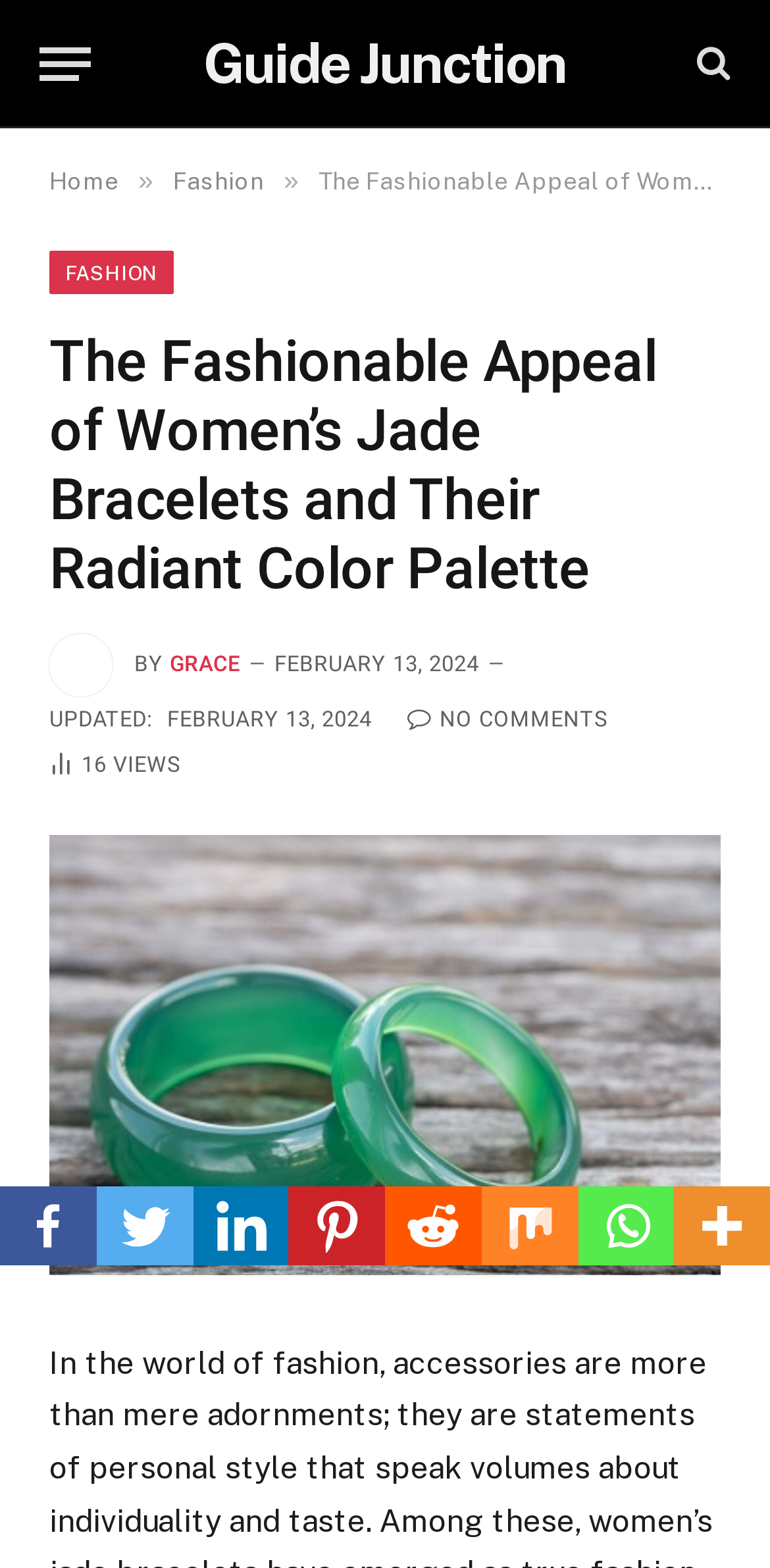Find the bounding box coordinates for the area that must be clicked to perform this action: "Click the menu button".

[0.051, 0.012, 0.118, 0.069]